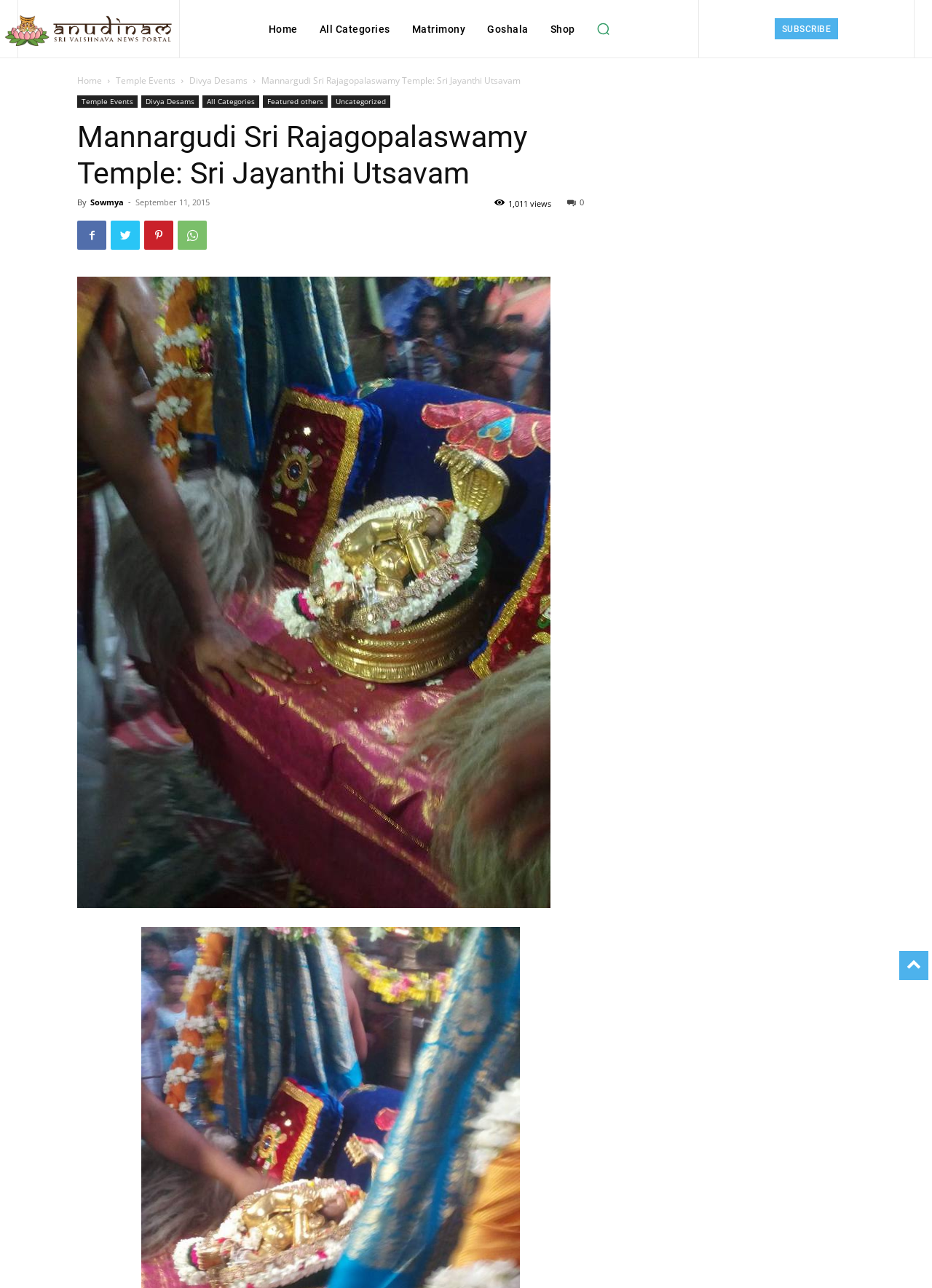Identify the bounding box coordinates for the element you need to click to achieve the following task: "go to home page". Provide the bounding box coordinates as four float numbers between 0 and 1, in the form [left, top, right, bottom].

[0.28, 0.0, 0.327, 0.045]